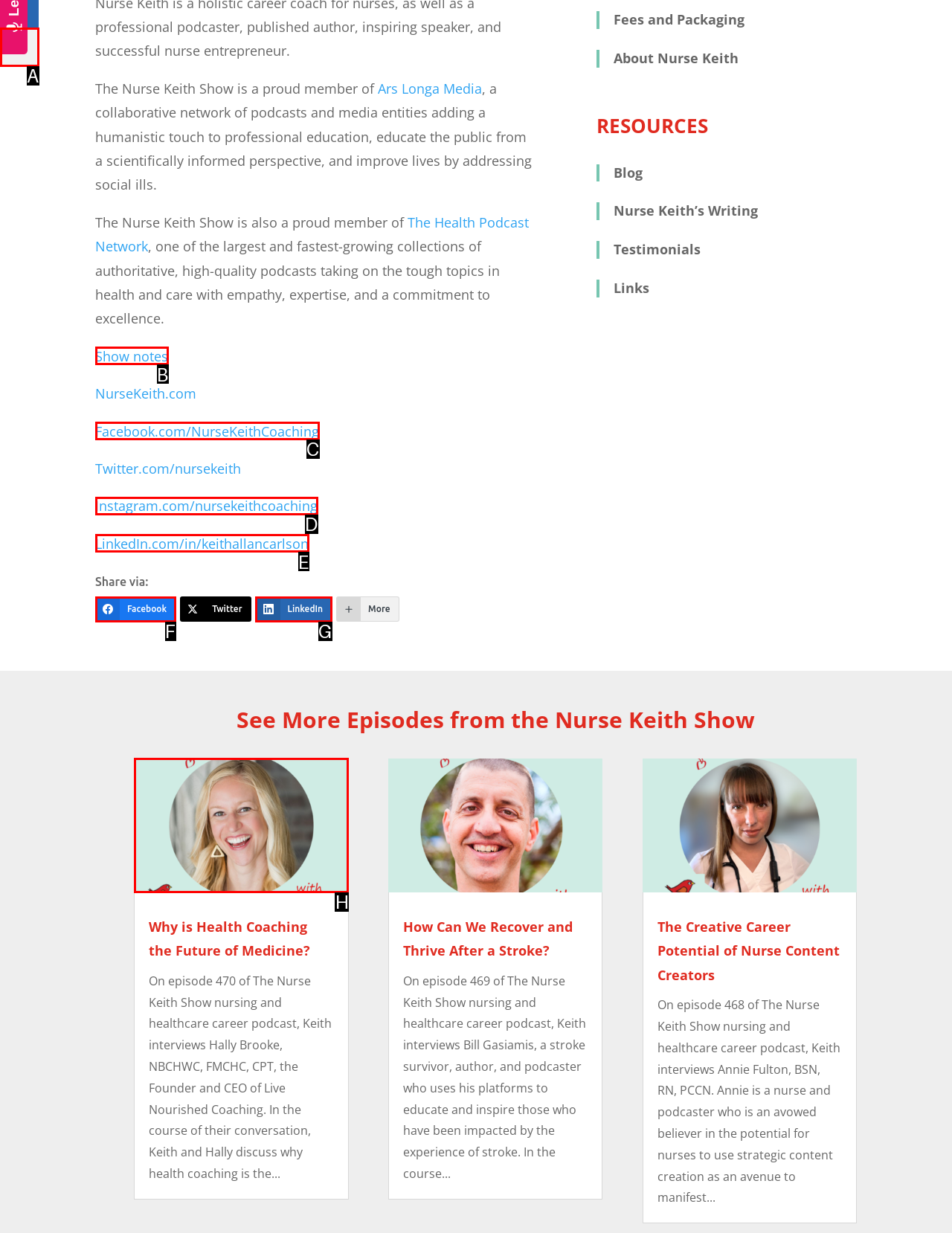Determine which HTML element corresponds to the description: Learning Portal. Provide the letter of the correct option.

None